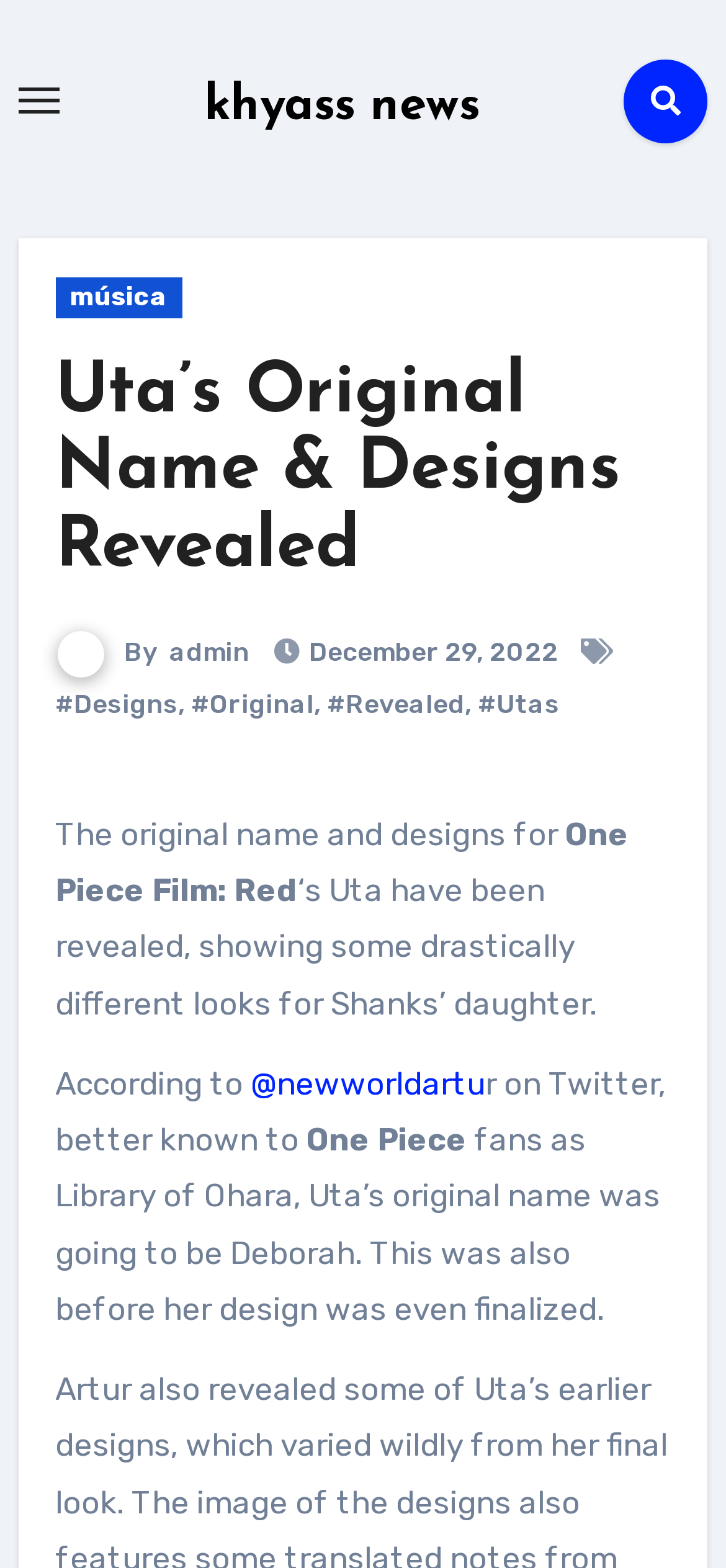Identify and provide the bounding box for the element described by: "aria-label="Toggle navigation"".

None